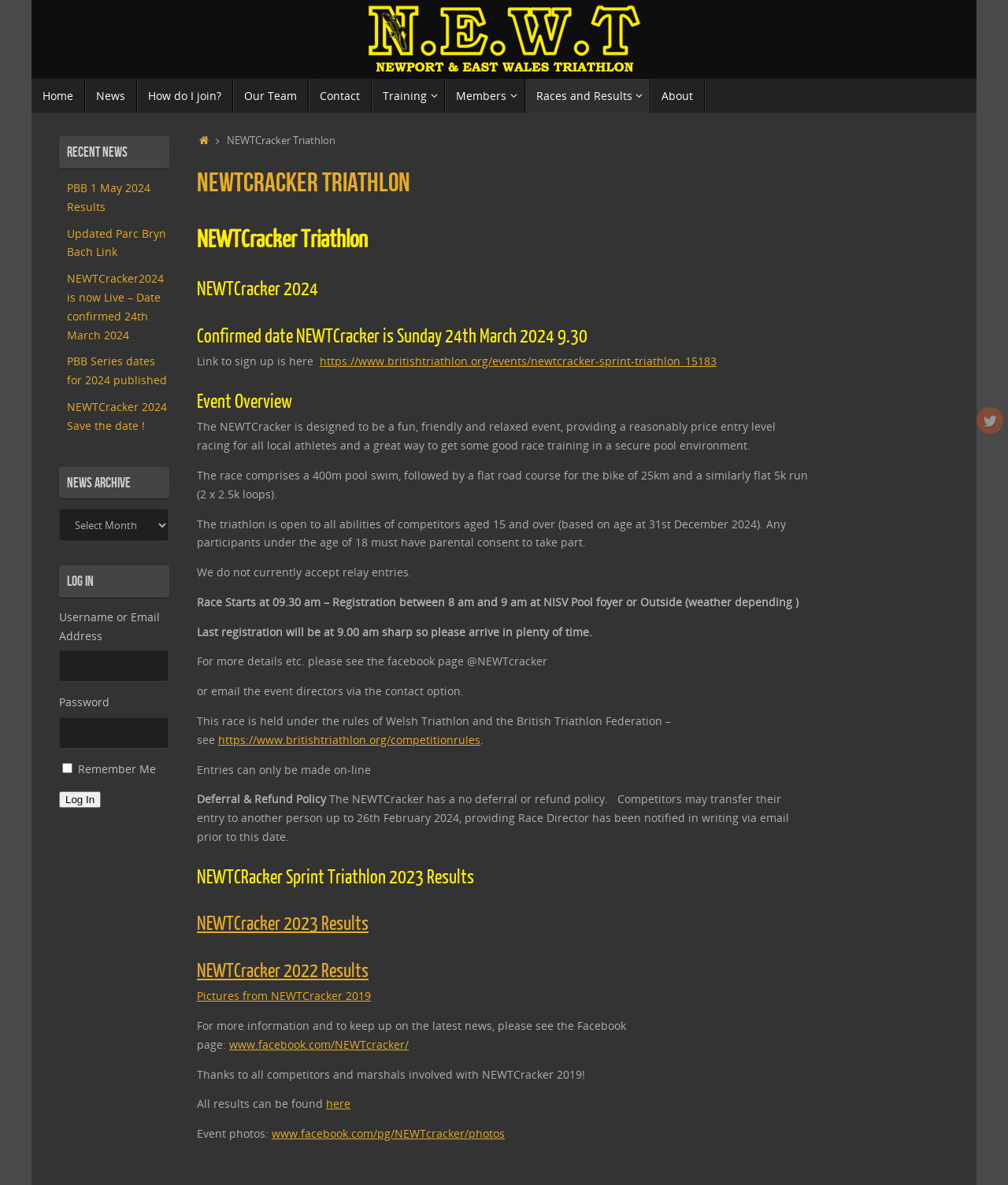Please find and report the bounding box coordinates of the element to click in order to perform the following action: "Go to Home page". The coordinates should be expressed as four float numbers between 0 and 1, in the format [left, top, right, bottom].

[0.031, 0.066, 0.084, 0.095]